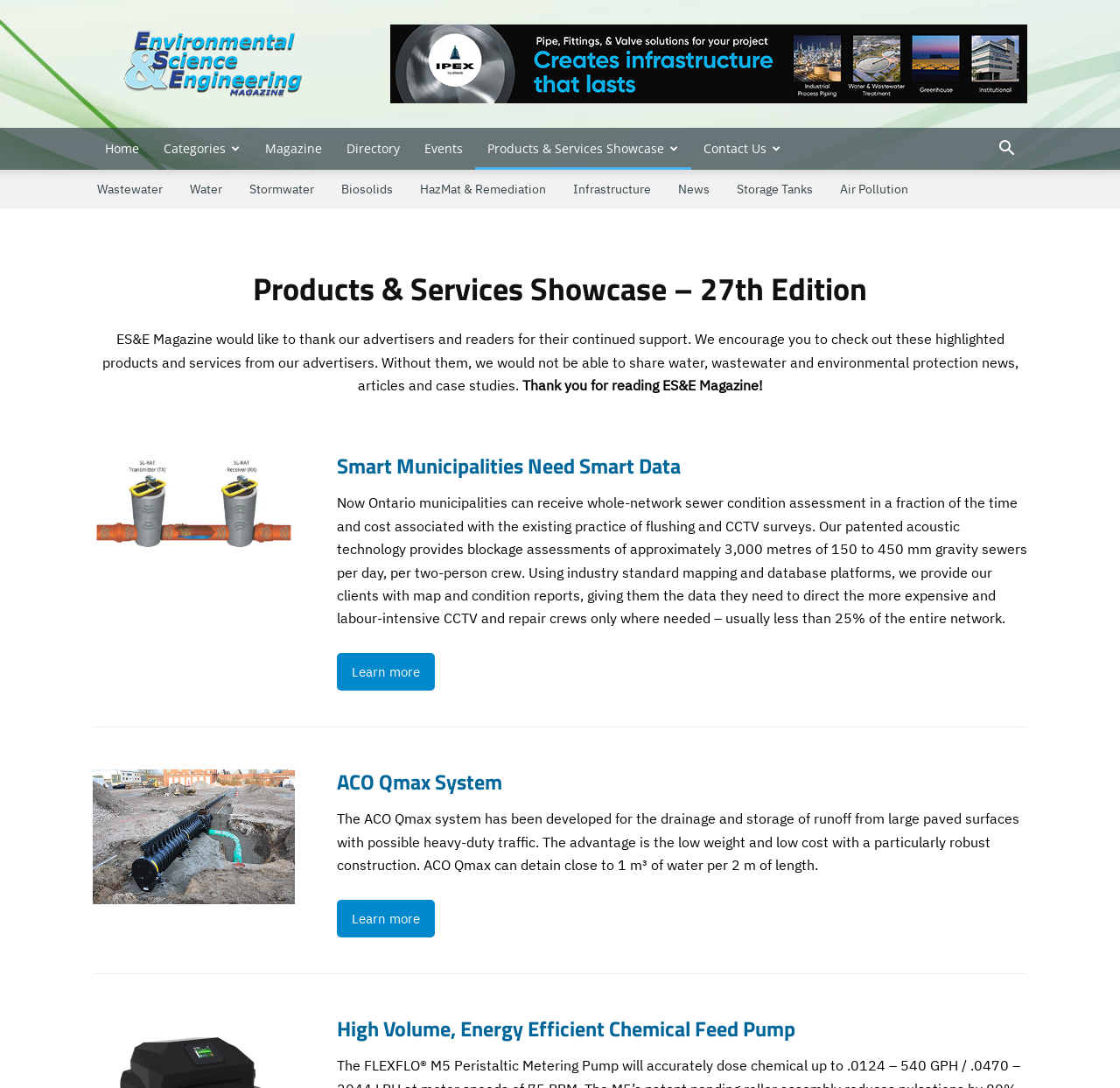Kindly provide the bounding box coordinates of the section you need to click on to fulfill the given instruction: "Learn more about Smart Municipalities Need Smart Data".

[0.301, 0.6, 0.388, 0.635]